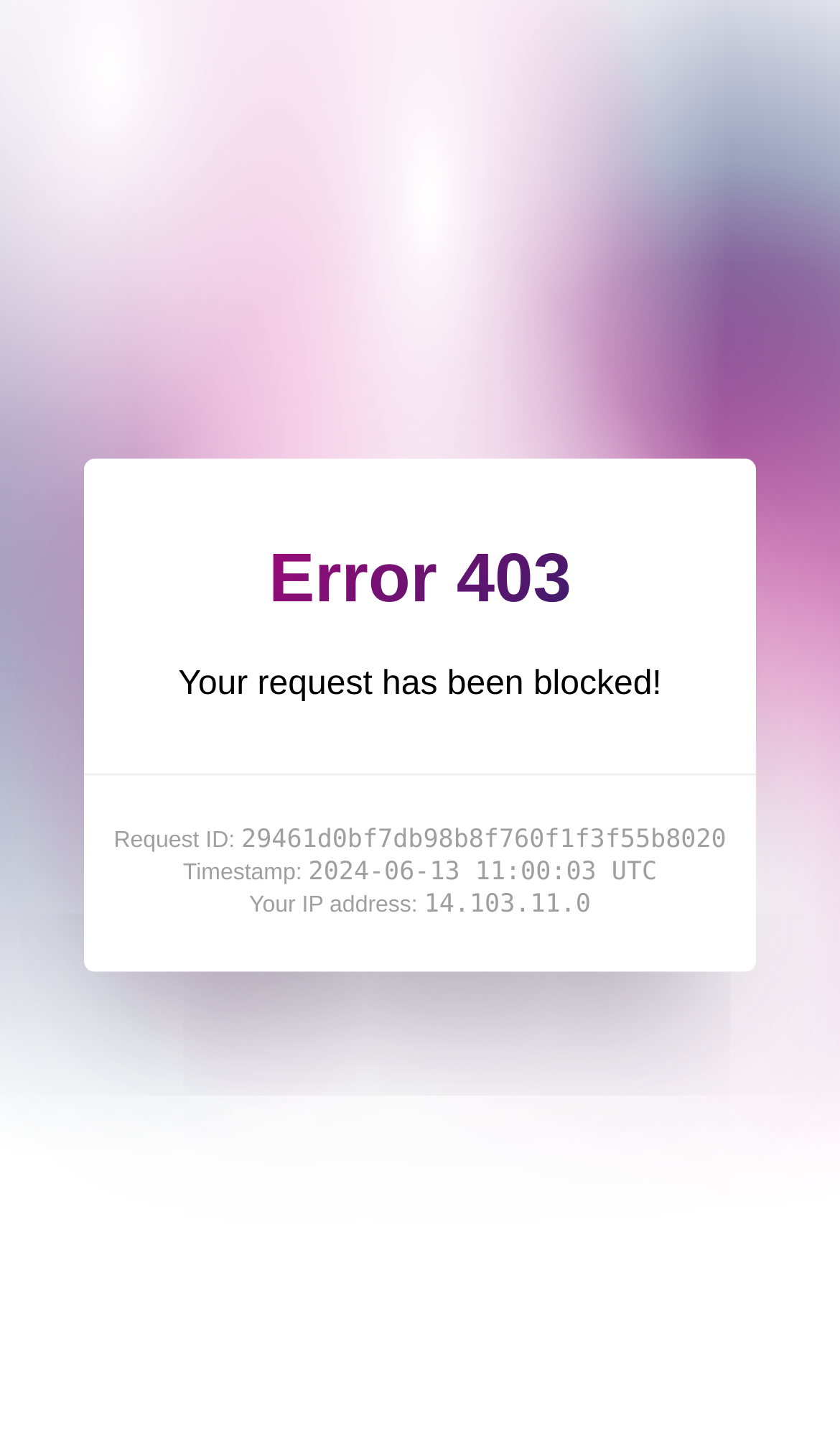What is the request ID?
Identify the answer in the screenshot and reply with a single word or phrase.

29461d0bf7db98b8f760f1f3f55b8020